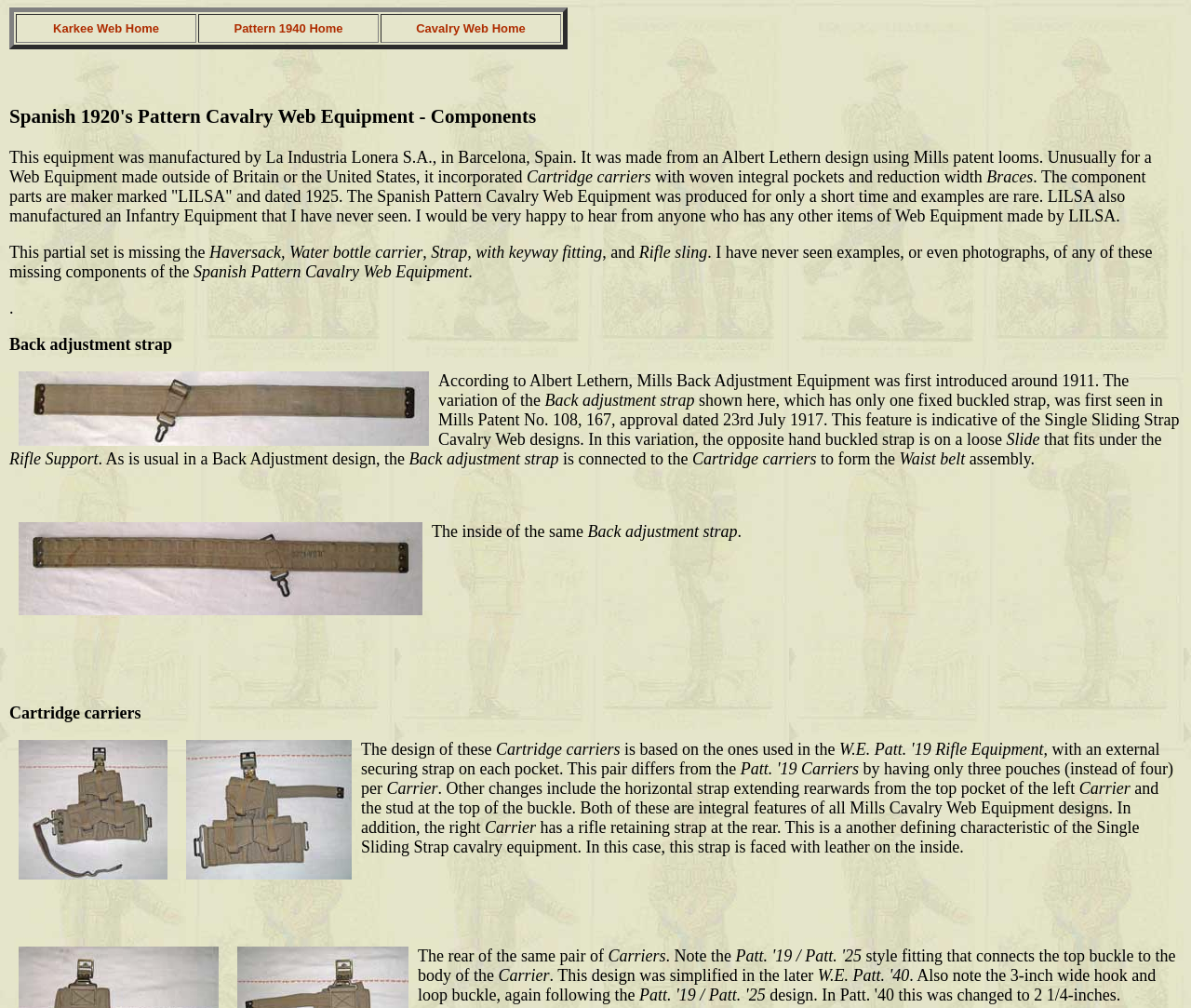What is the material used to face the rifle retaining strap?
Please provide a comprehensive answer based on the details in the screenshot.

As described in the text, 'In this case, this strap is faced with leather on the inside.' Therefore, the material used to face the rifle retaining strap is leather.